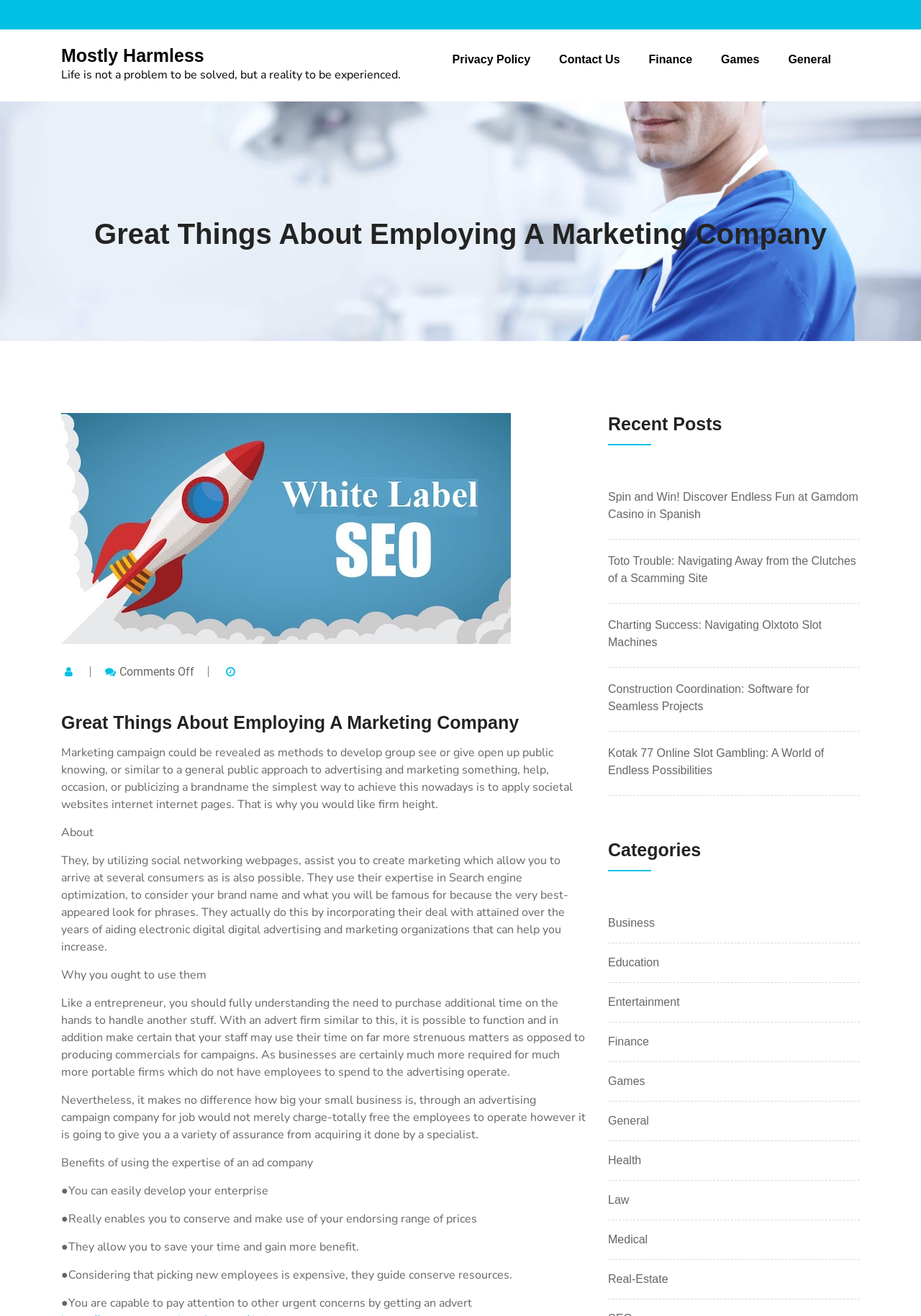What is one of the benefits of using a marketing company?
Respond with a short answer, either a single word or a phrase, based on the image.

Save time and gain more benefit